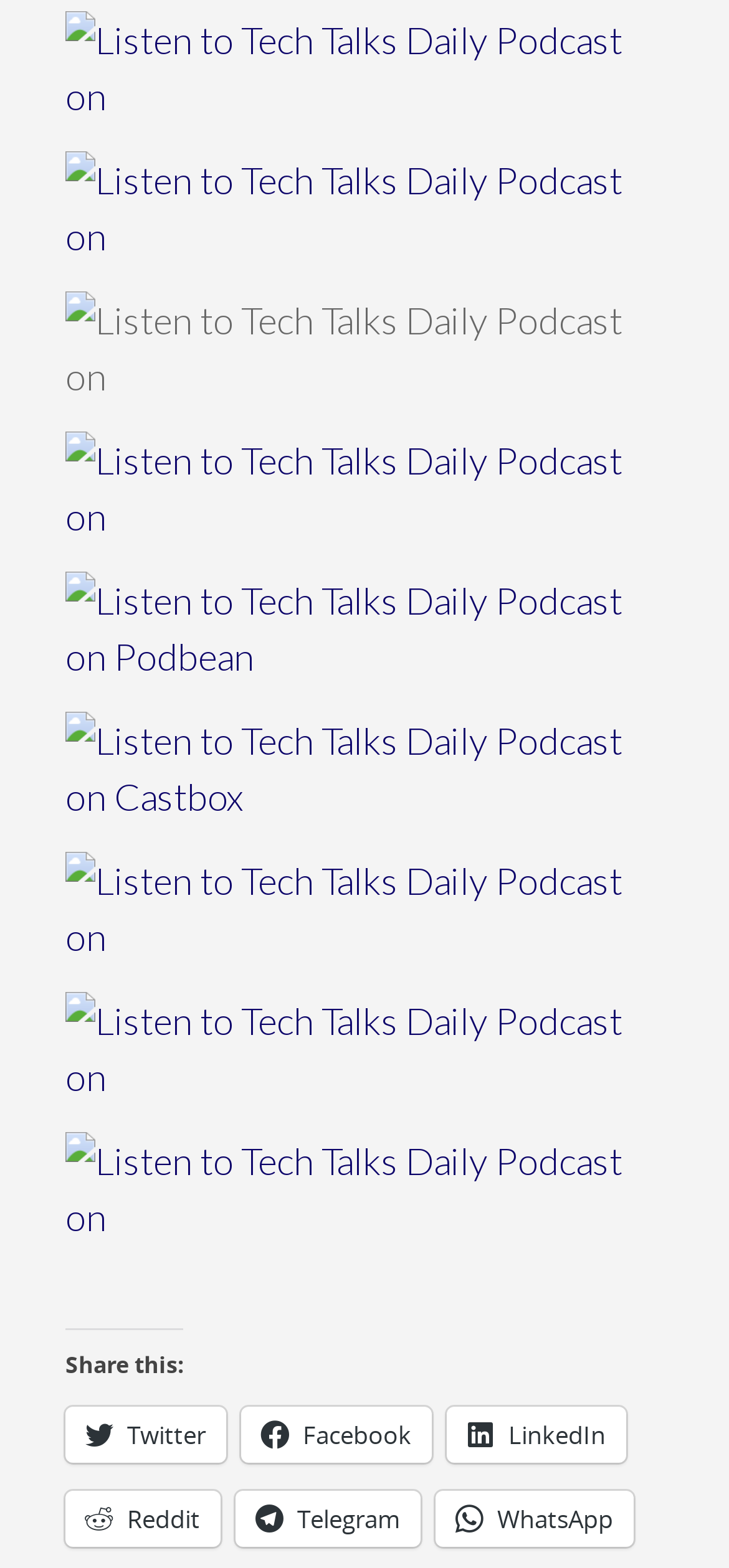Determine the bounding box coordinates of the section to be clicked to follow the instruction: "Listen to Tech Talks Daily Podcast on Podbean". The coordinates should be given as four float numbers between 0 and 1, formatted as [left, top, right, bottom].

[0.09, 0.404, 0.91, 0.432]